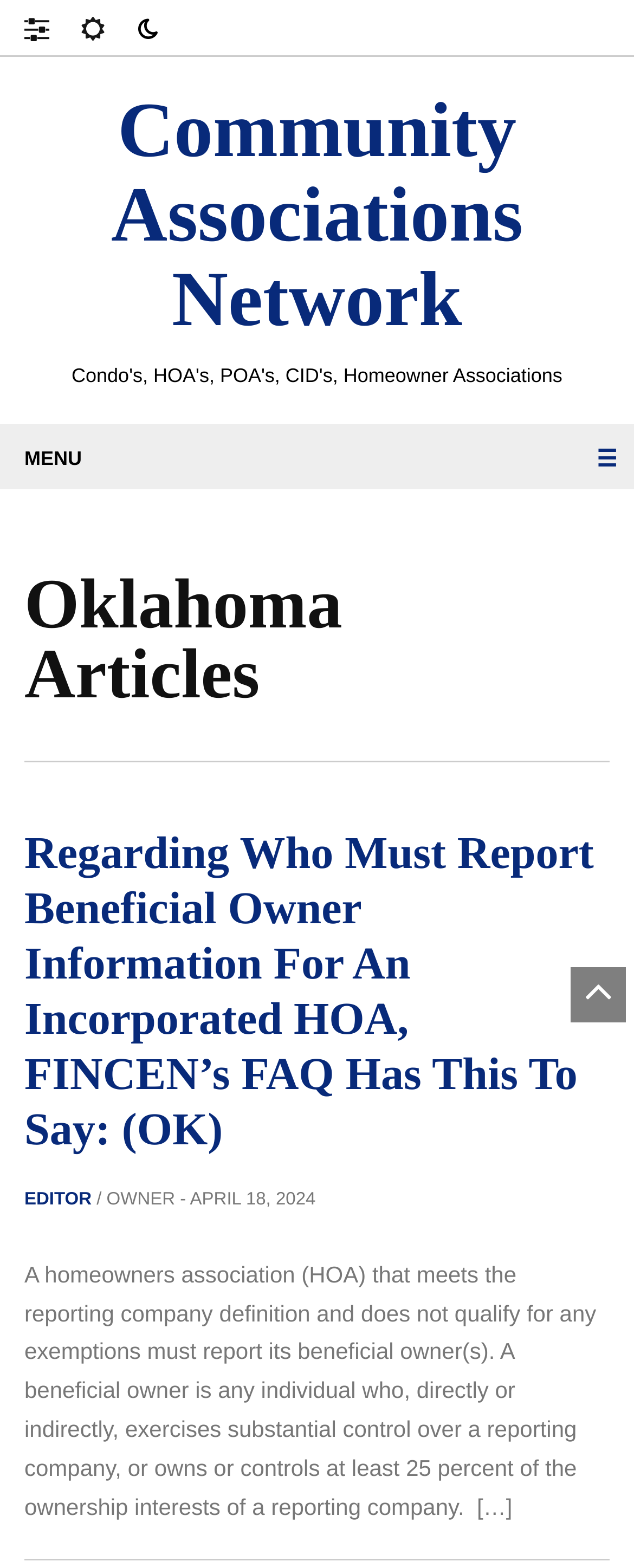Detail the features and information presented on the webpage.

The webpage is about Oklahoma articles related to community associations. At the top left, there is a button with an icon. Next to it, there is a heading that reads "Community Associations Network" with a link to the same title. On the top right, there is another link with a hamburger menu icon.

Below the top section, there is a heading that reads "Oklahoma Articles". Under this heading, there is an article section that takes up most of the page. The article has a heading that reads "Regarding Who Must Report Beneficial Owner Information For An Incorporated HOA, FINCEN’s FAQ Has This To Say: (OK)" with a link to the same title. Below this heading, there is a link that reads "EDITOR" and a static text that reads "OWNER - APRIL 18, 2024". 

Further down, there is a block of text that explains the definition of a beneficial owner in the context of a homeowners association (HOA). The text describes the conditions under which an individual is considered a beneficial owner. At the bottom right, there is a link with a printer icon.